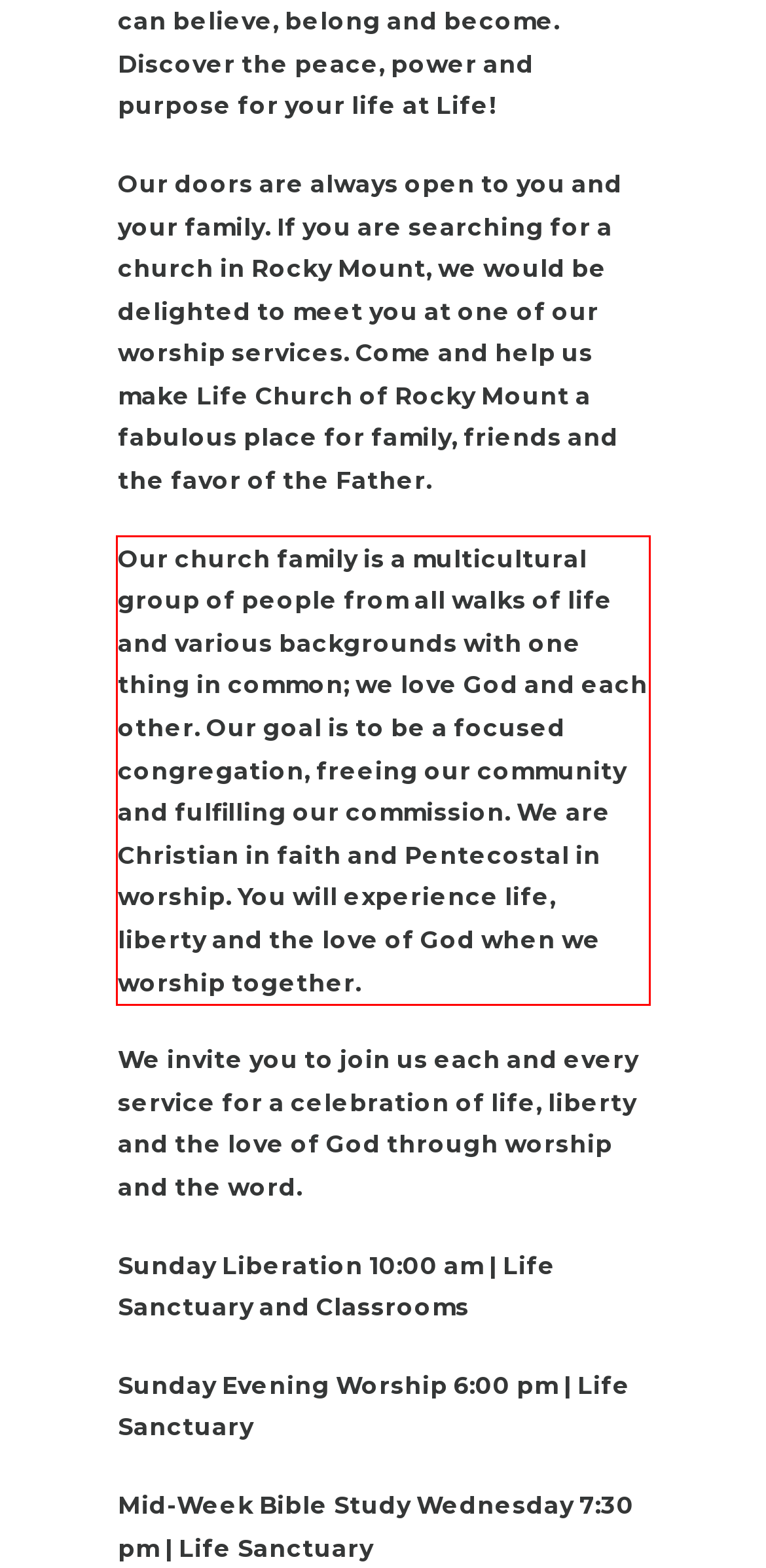In the given screenshot, locate the red bounding box and extract the text content from within it.

Our church family is a multicultural group of people from all walks of life and various backgrounds with one thing in common; we love God and each other. Our goal is to be a focused congregation, freeing our community and fulfilling our commission. We are Christian in faith and Pentecostal in worship. You will experience life, liberty and the love of God when we worship together.